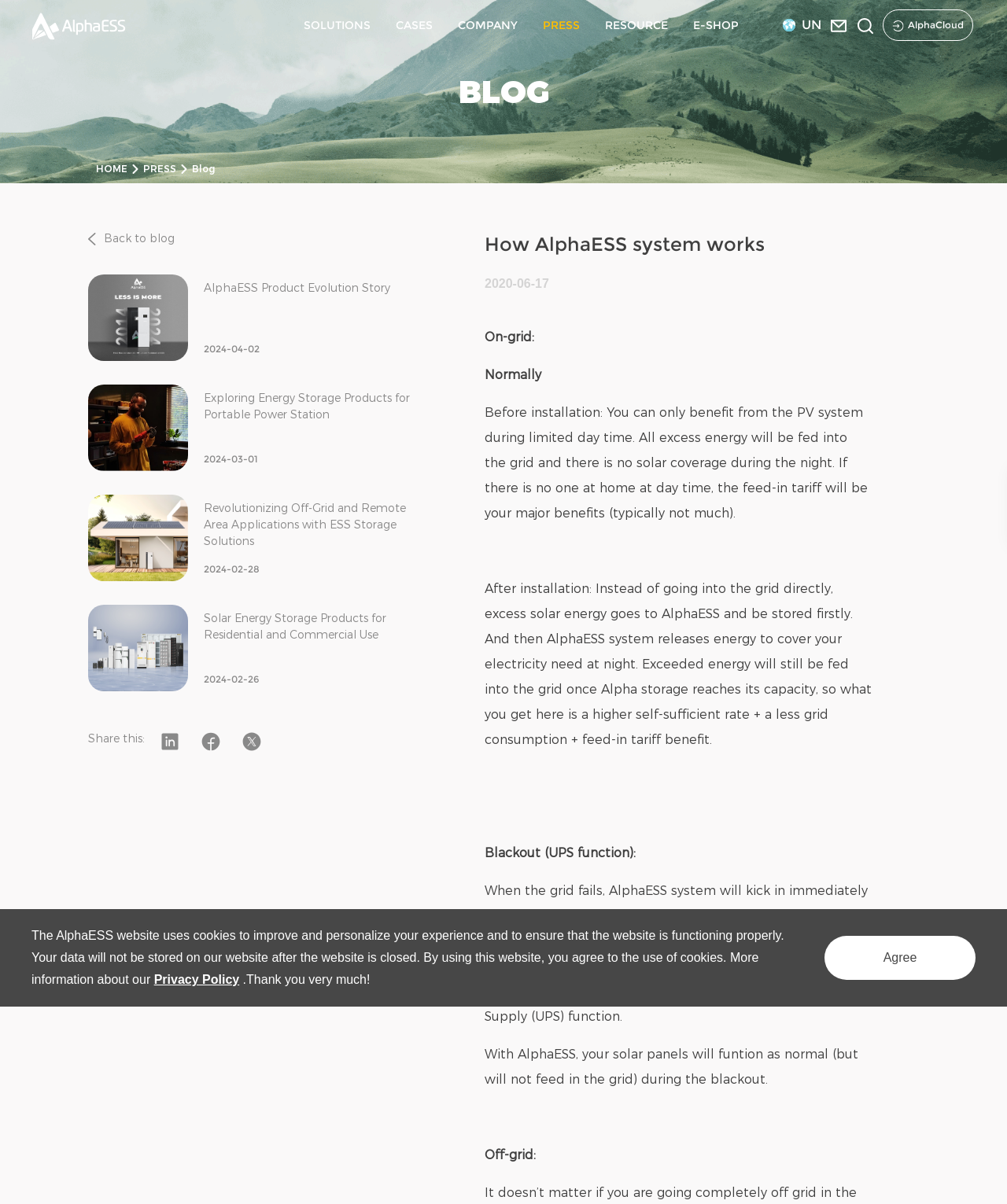Identify the bounding box coordinates of the region I need to click to complete this instruction: "View the 'AlphaCloud' link".

[0.877, 0.008, 0.966, 0.033]